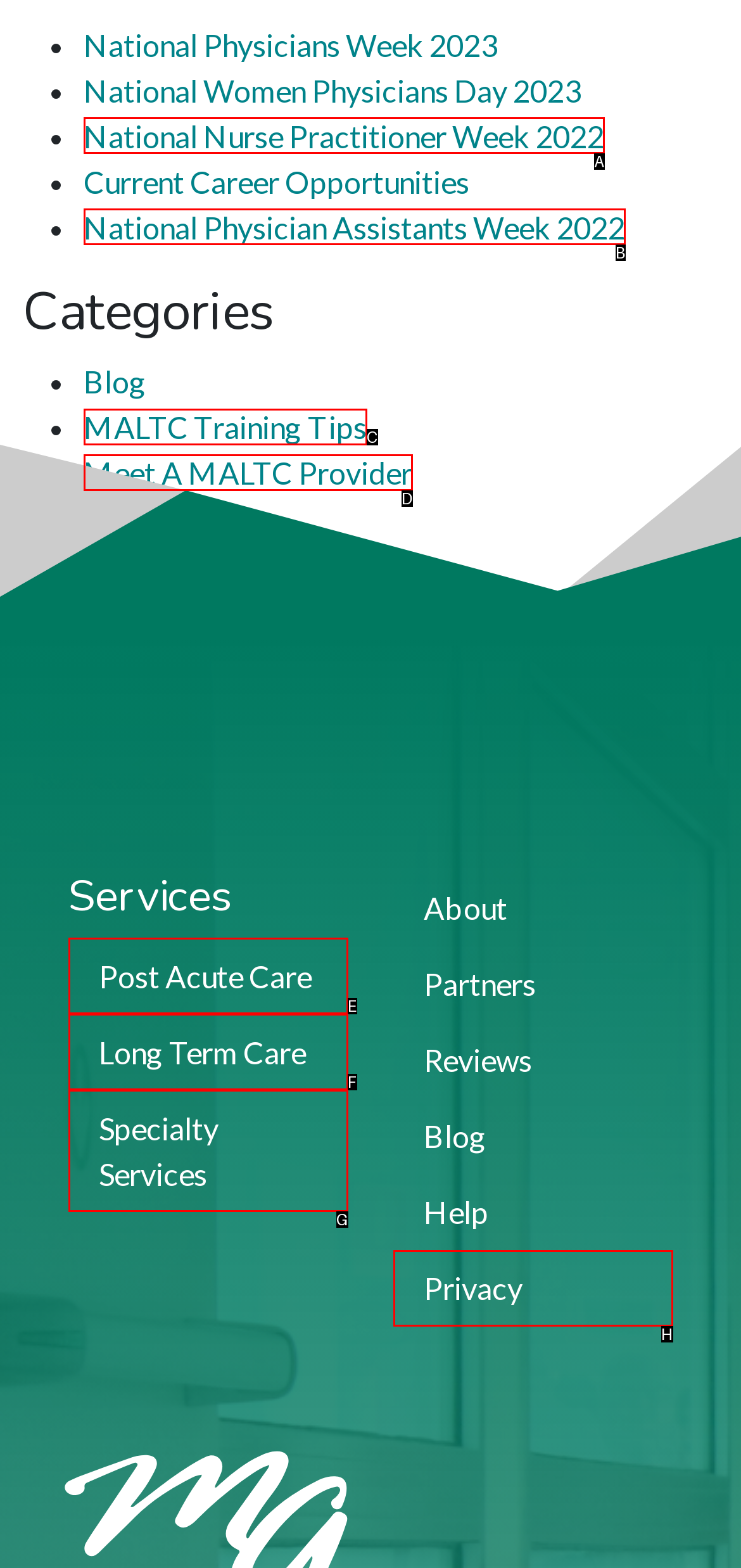Determine which option fits the following description: National Nurse Practitioner Week 2022
Answer with the corresponding option's letter directly.

A